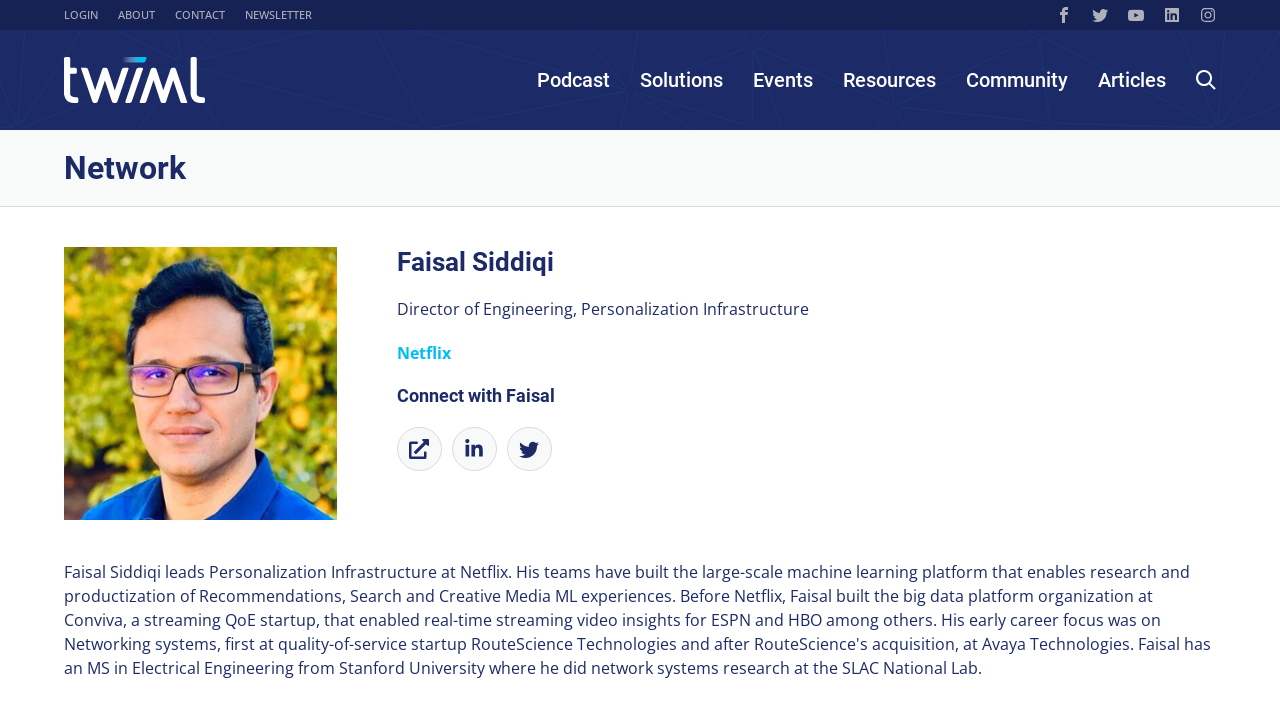Provide a brief response in the form of a single word or phrase:
What is the company Faisal Siddiqi works for?

Netflix